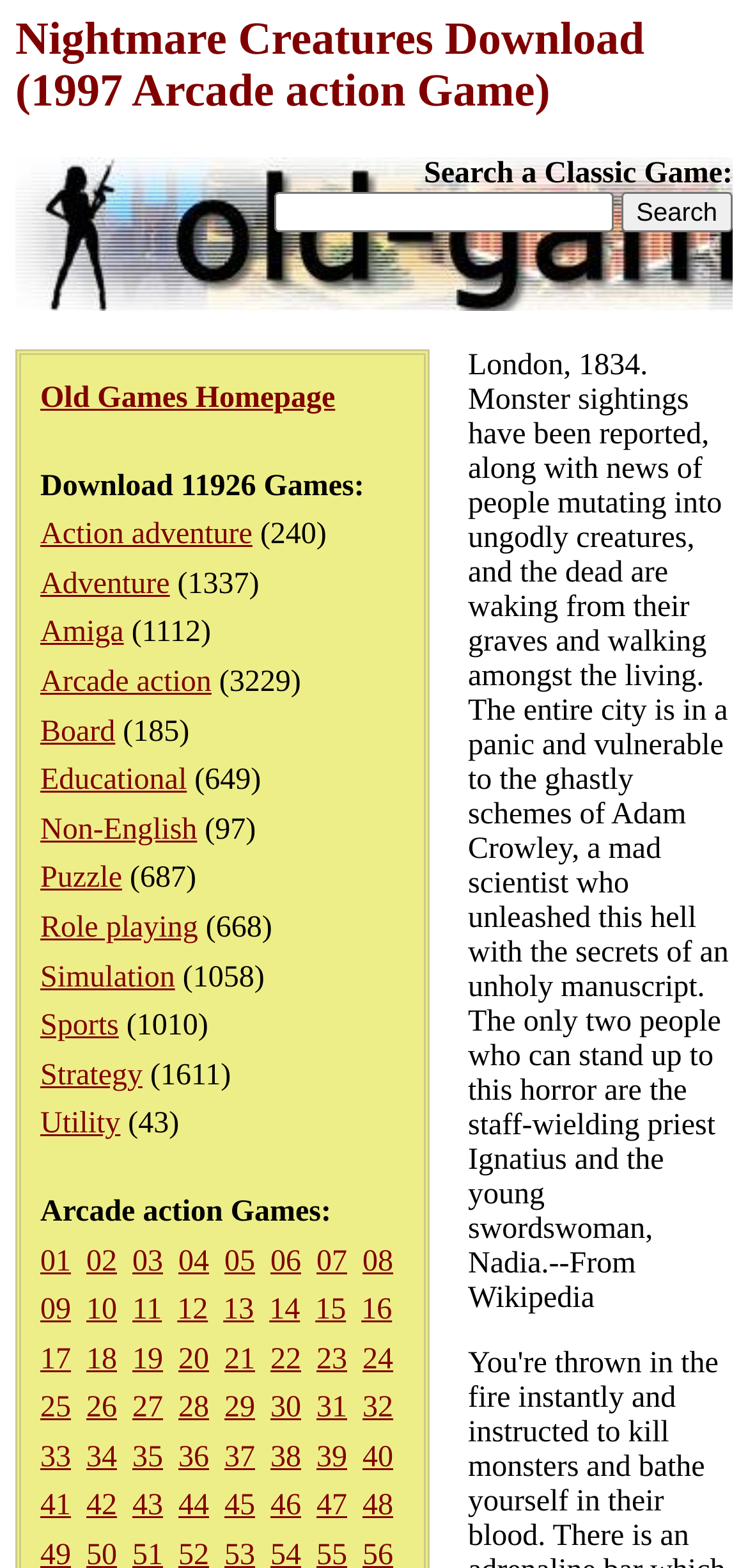Please locate the bounding box coordinates of the region I need to click to follow this instruction: "Download Arcade action games".

[0.054, 0.425, 0.283, 0.445]